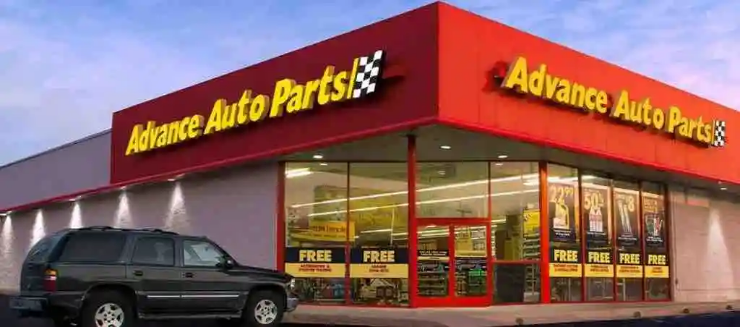Respond with a single word or phrase for the following question: 
What is written on the logo of the store?

Advance Auto Parts